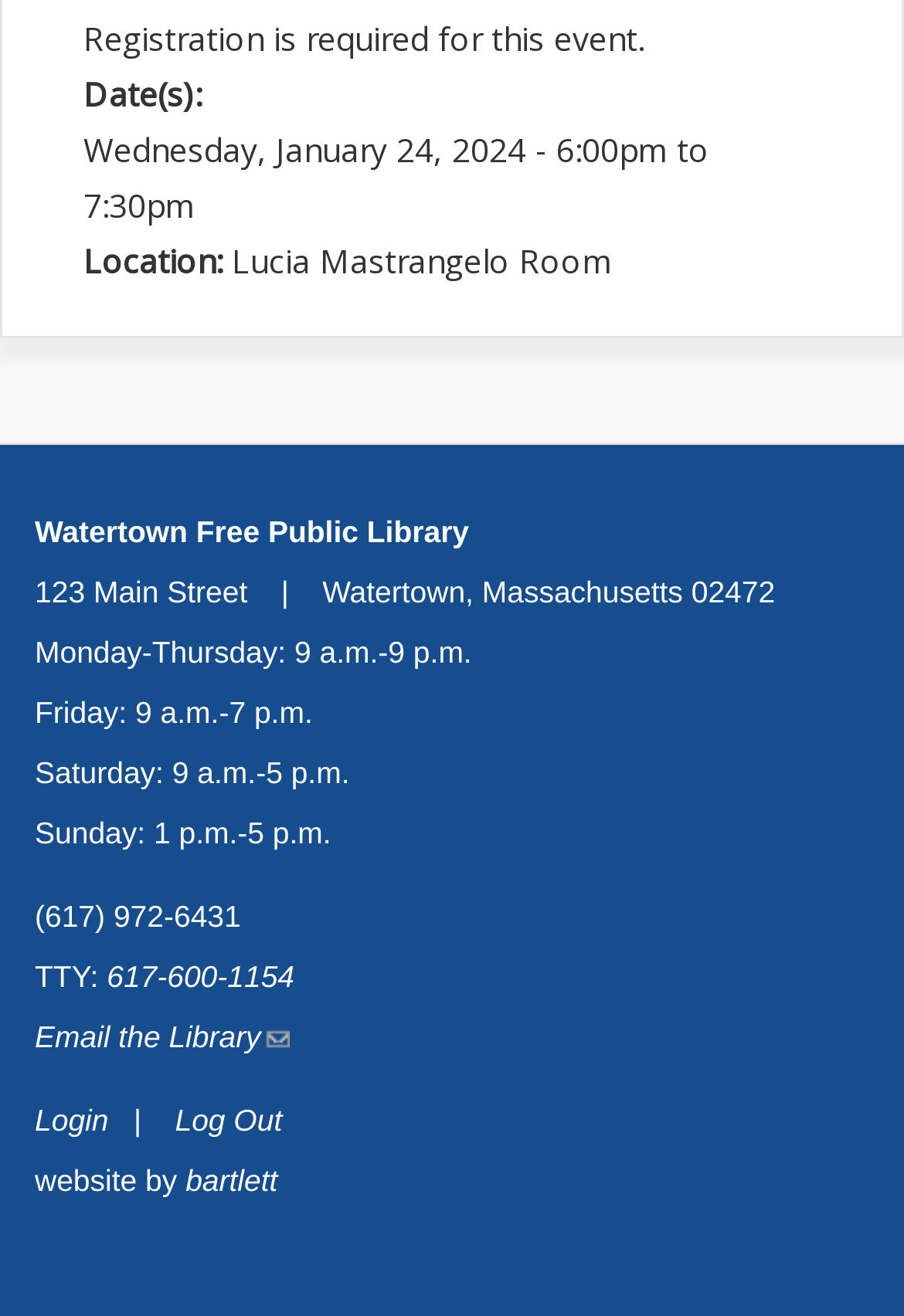Who designed the website?
Identify the answer in the screenshot and reply with a single word or phrase.

bartlett